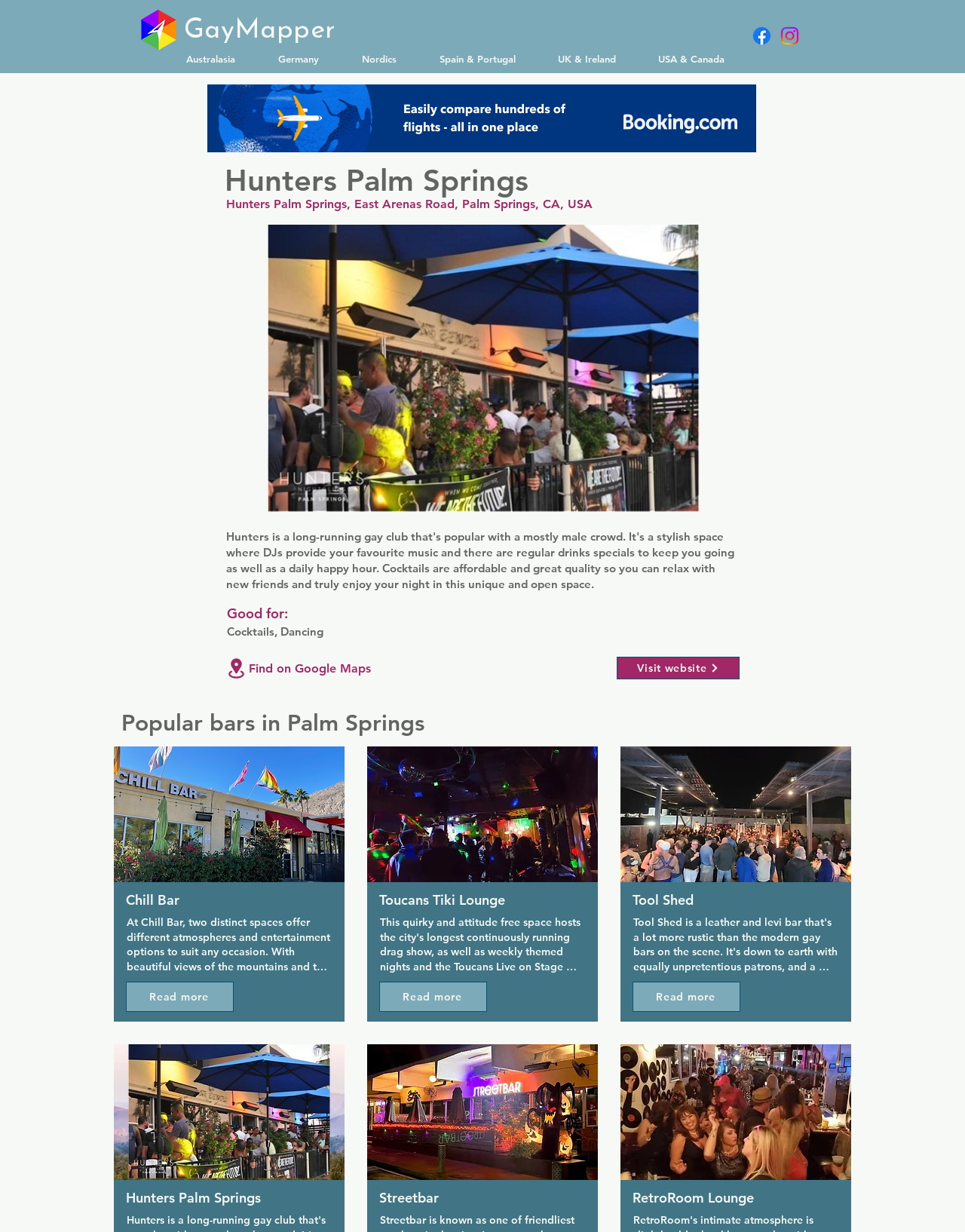Give a concise answer using one word or a phrase to the following question:
How many popular bars are listed in Palm Springs?

5